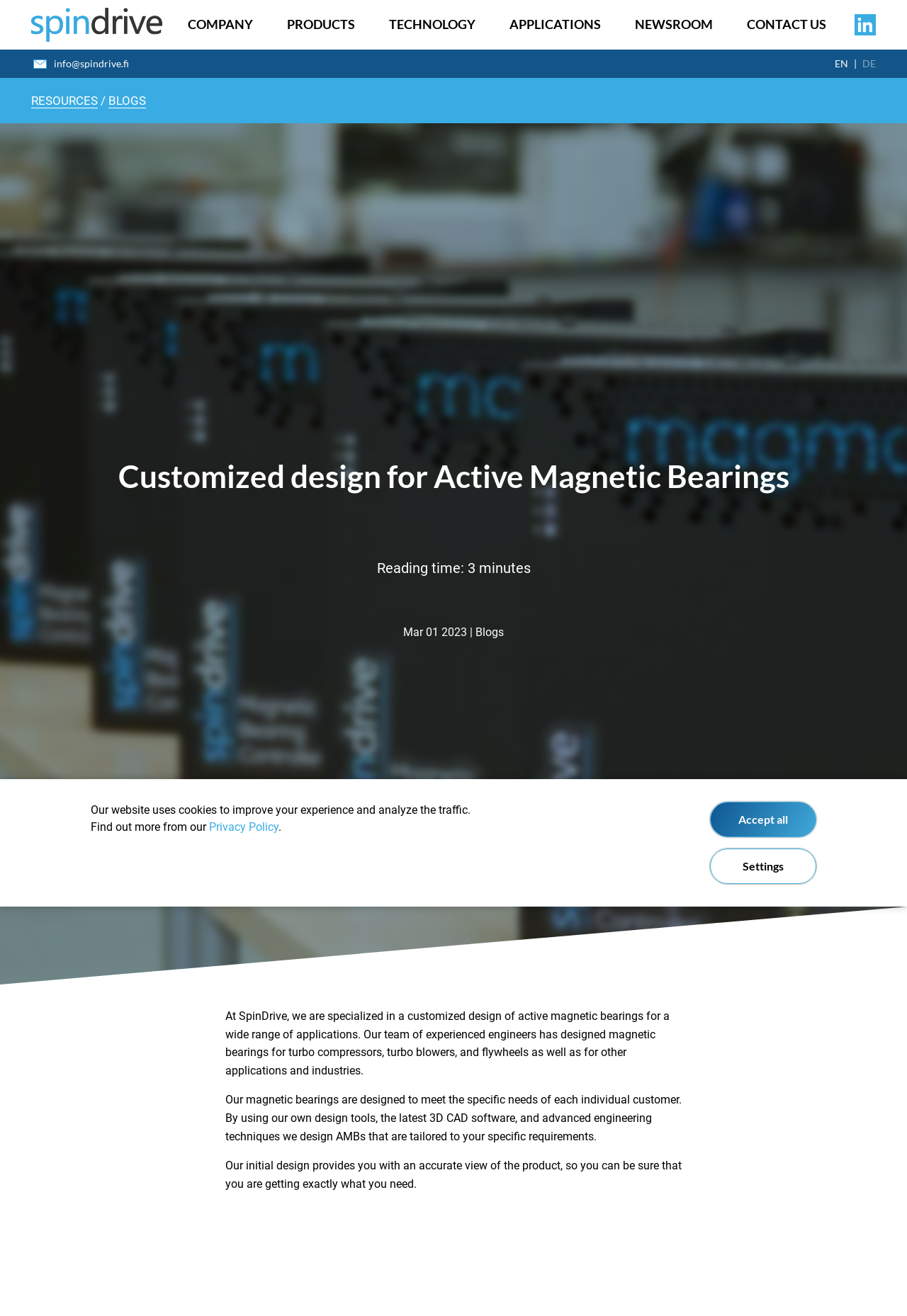Locate the bounding box coordinates of the clickable part needed for the task: "Click the PRODUCTS link".

[0.316, 0.012, 0.391, 0.025]